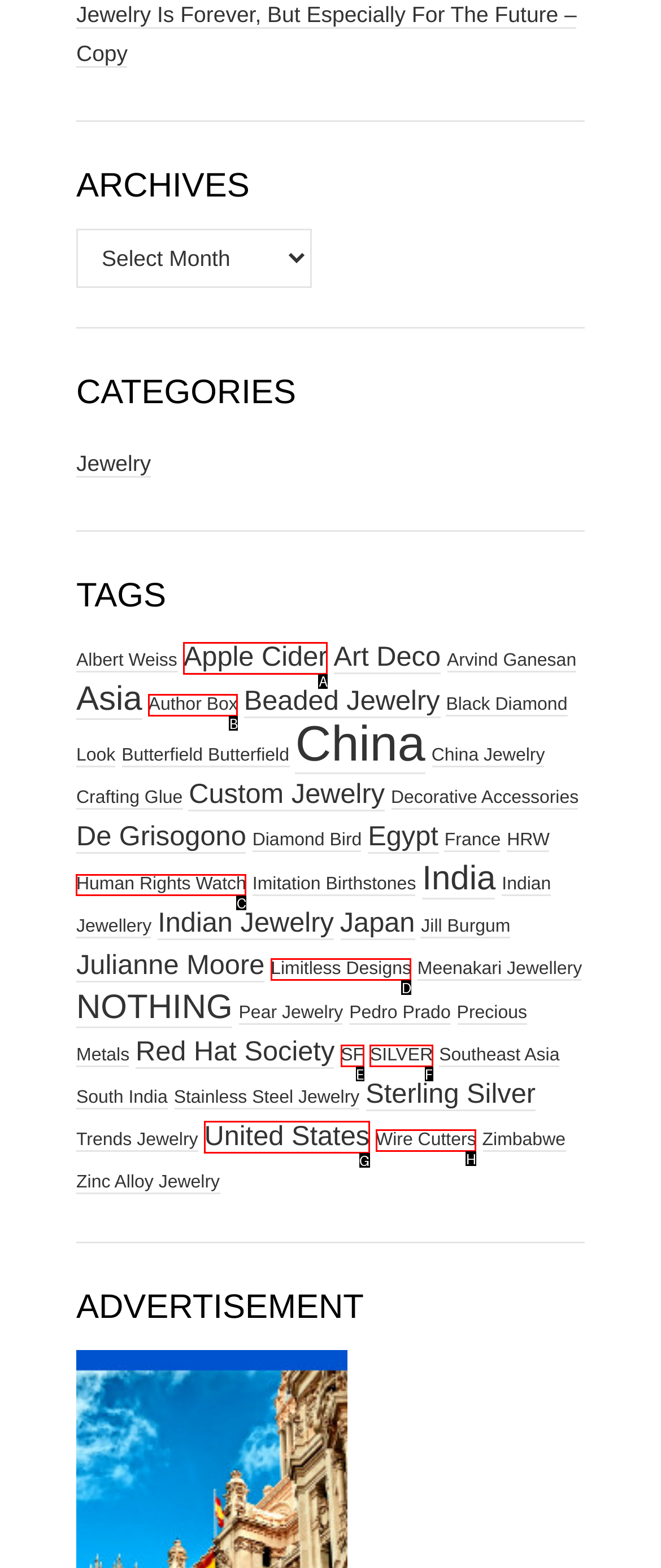Identify the HTML element that corresponds to the following description: Limitless Designs. Provide the letter of the correct option from the presented choices.

D